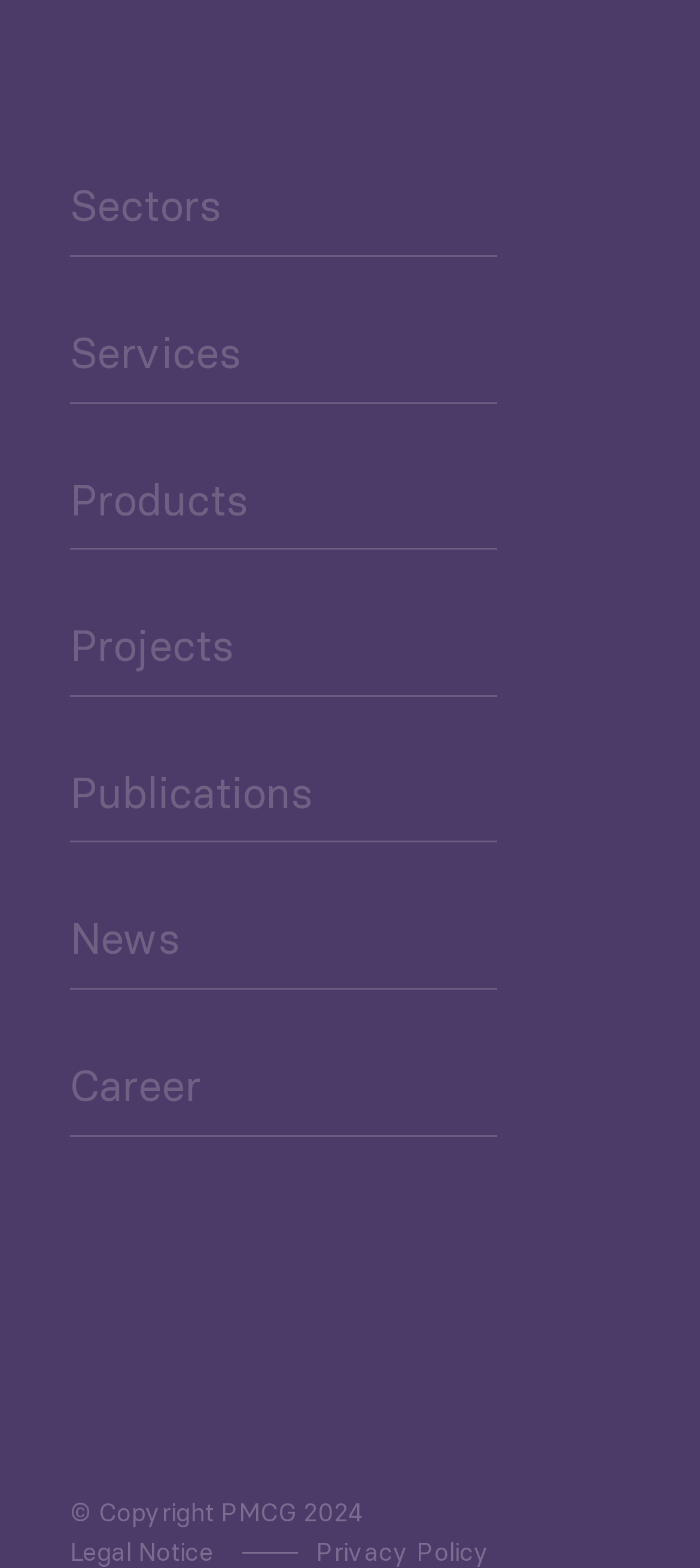Identify the bounding box coordinates of the element to click to follow this instruction: 'Click on Sectors'. Ensure the coordinates are four float values between 0 and 1, provided as [left, top, right, bottom].

[0.1, 0.114, 0.315, 0.148]